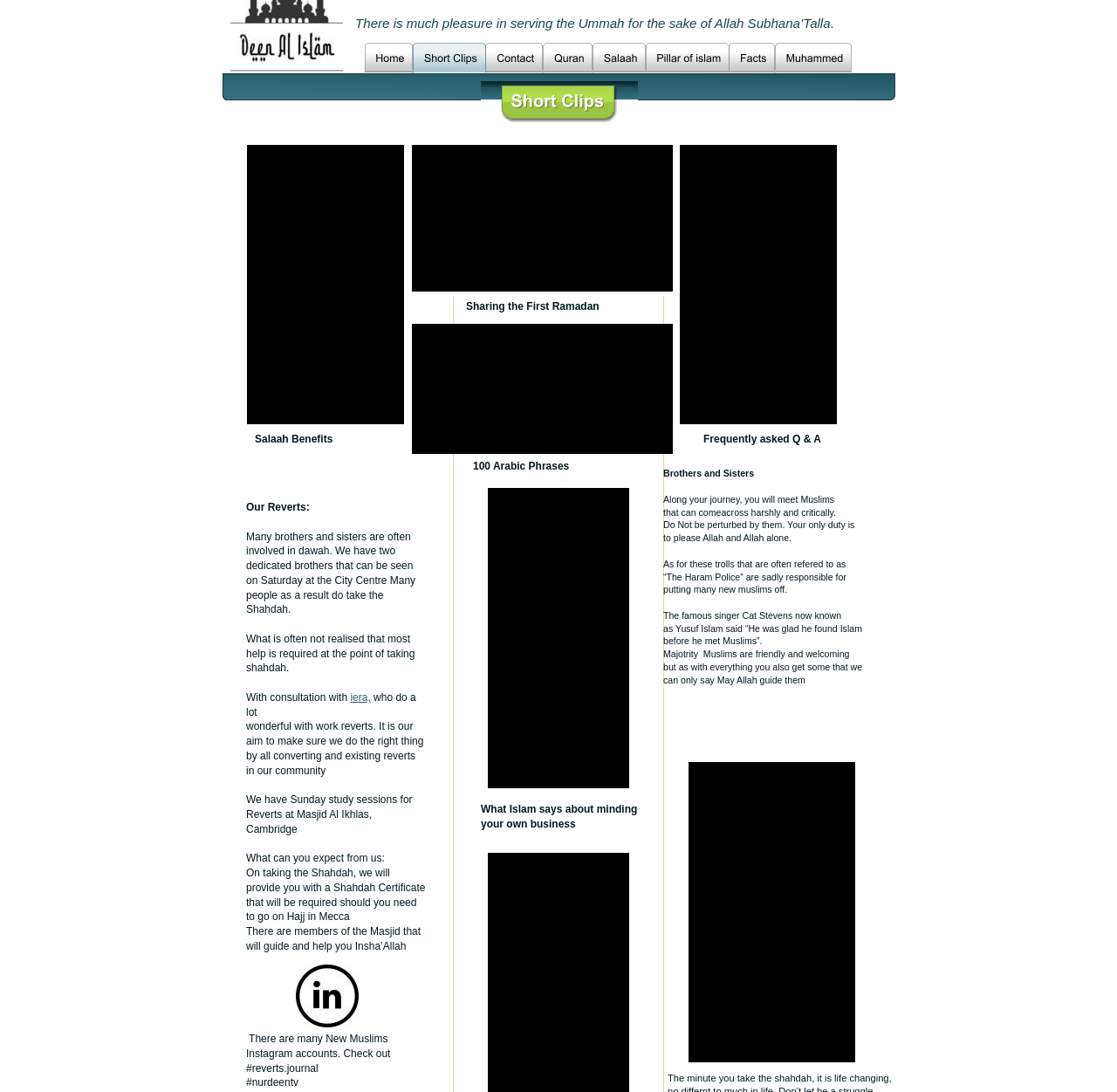What is the name of the singer mentioned in the text?
Using the image, give a concise answer in the form of a single word or short phrase.

Cat Stevens